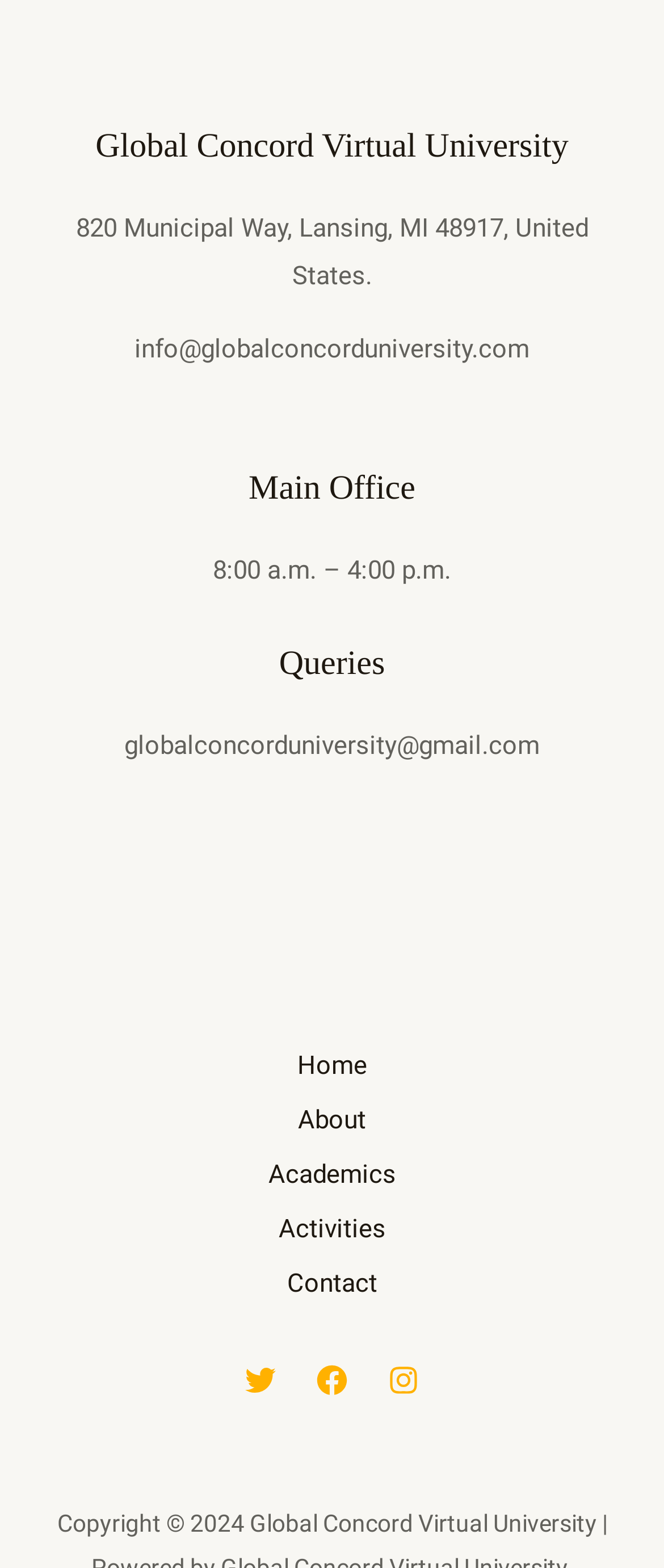Locate the bounding box coordinates of the element to click to perform the following action: 'visit Facebook page'. The coordinates should be given as four float values between 0 and 1, in the form of [left, top, right, bottom].

[0.477, 0.87, 0.523, 0.889]